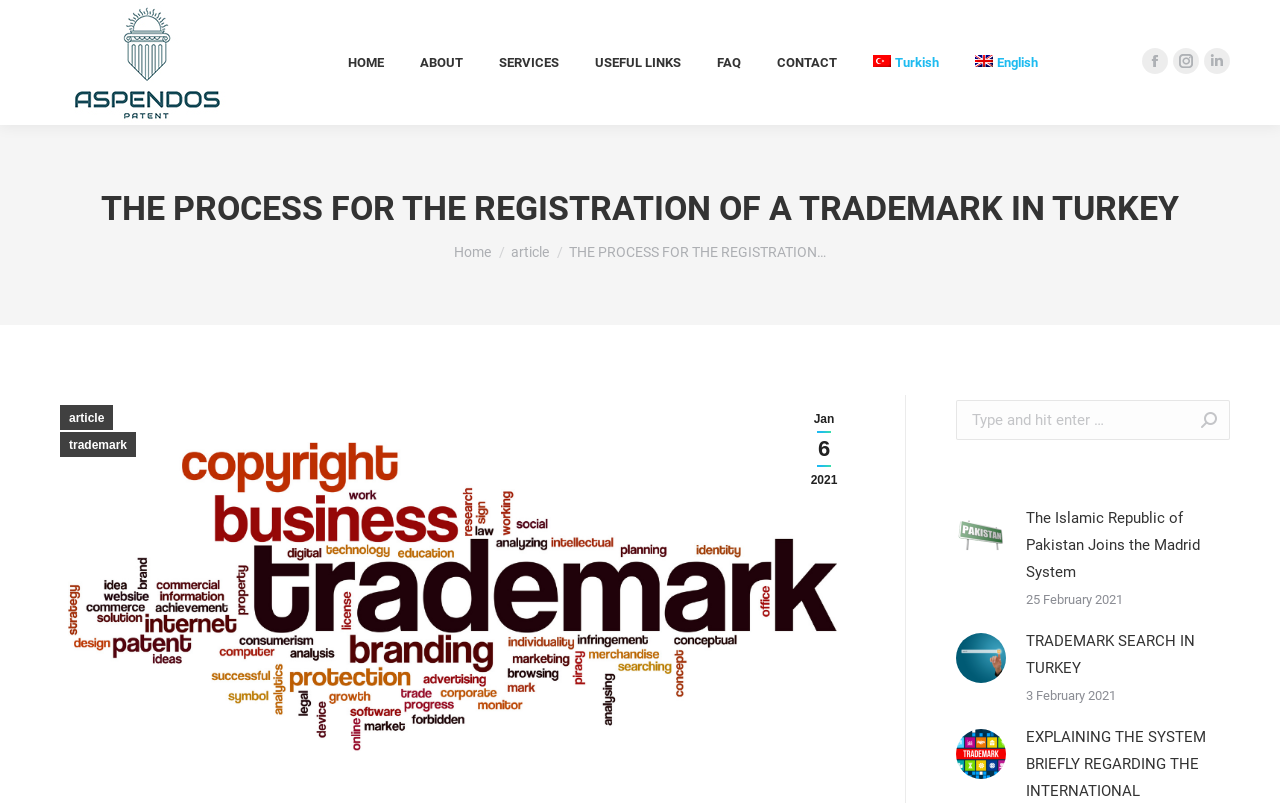Locate the bounding box coordinates of the element that needs to be clicked to carry out the instruction: "Click the Go! button". The coordinates should be given as four float numbers ranging from 0 to 1, i.e., [left, top, right, bottom].

[0.921, 0.498, 0.952, 0.548]